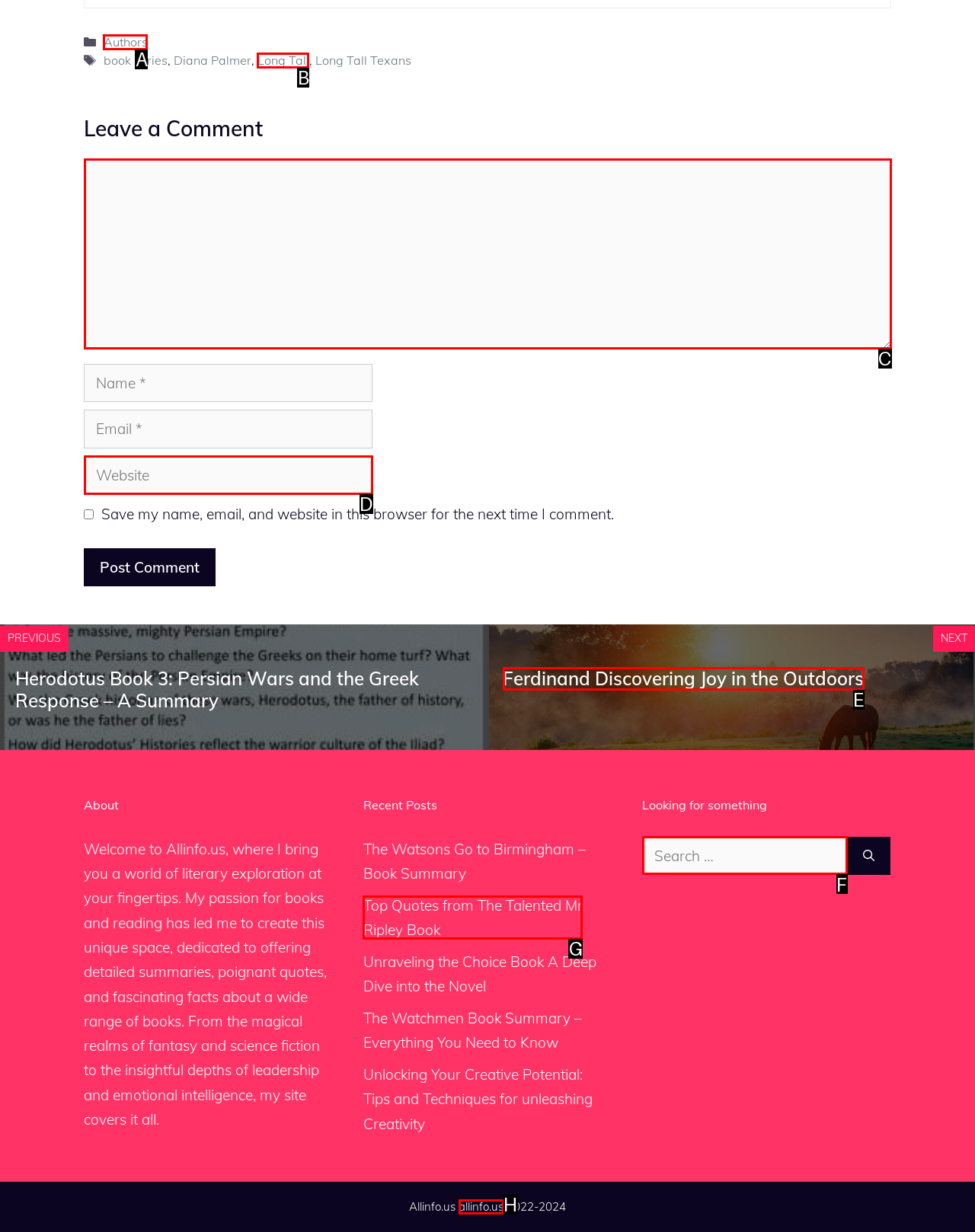Given the task: Search for a book, tell me which HTML element to click on.
Answer with the letter of the correct option from the given choices.

F